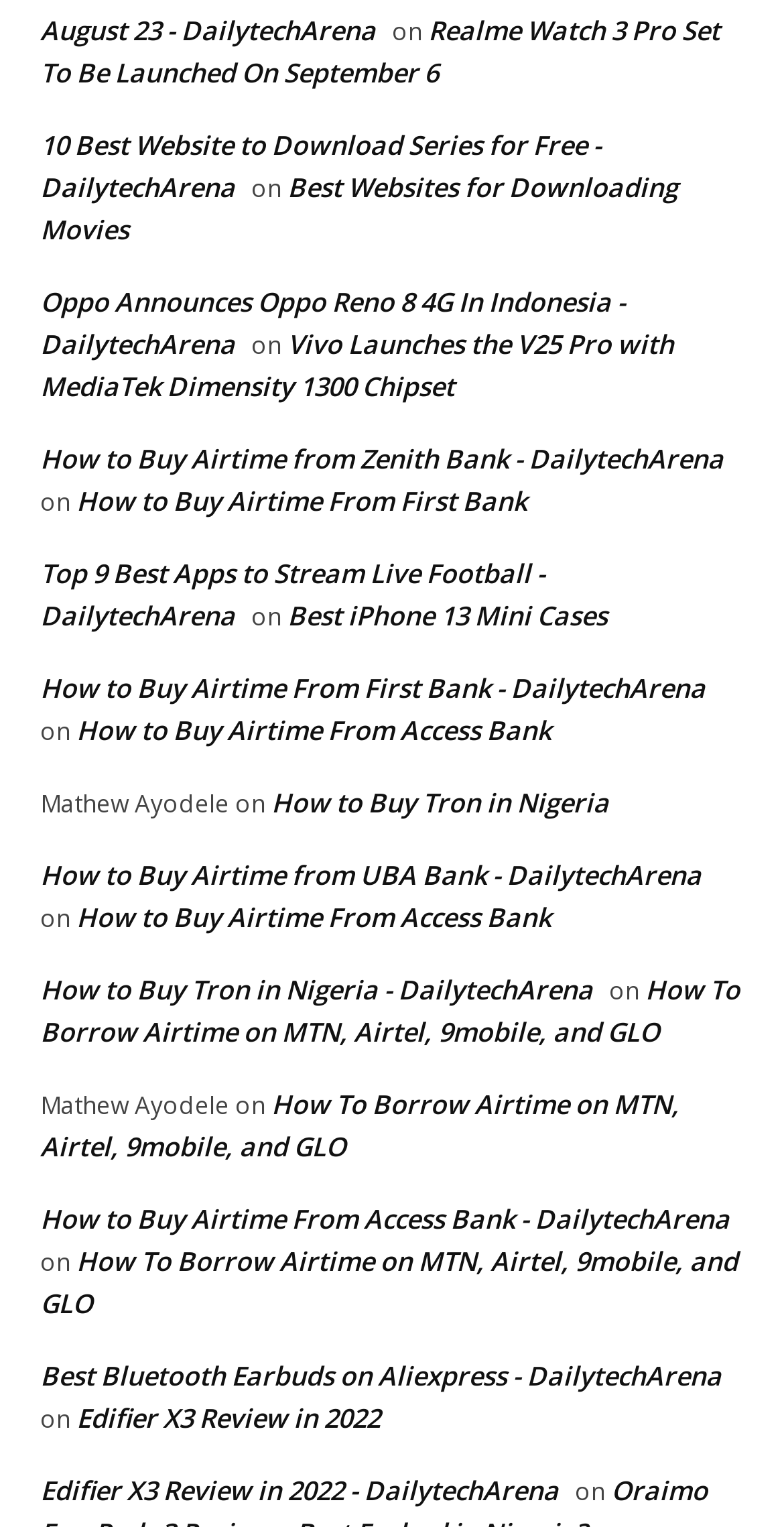What is the topic of the last link on this webpage?
Using the picture, provide a one-word or short phrase answer.

Edifier X3 Review